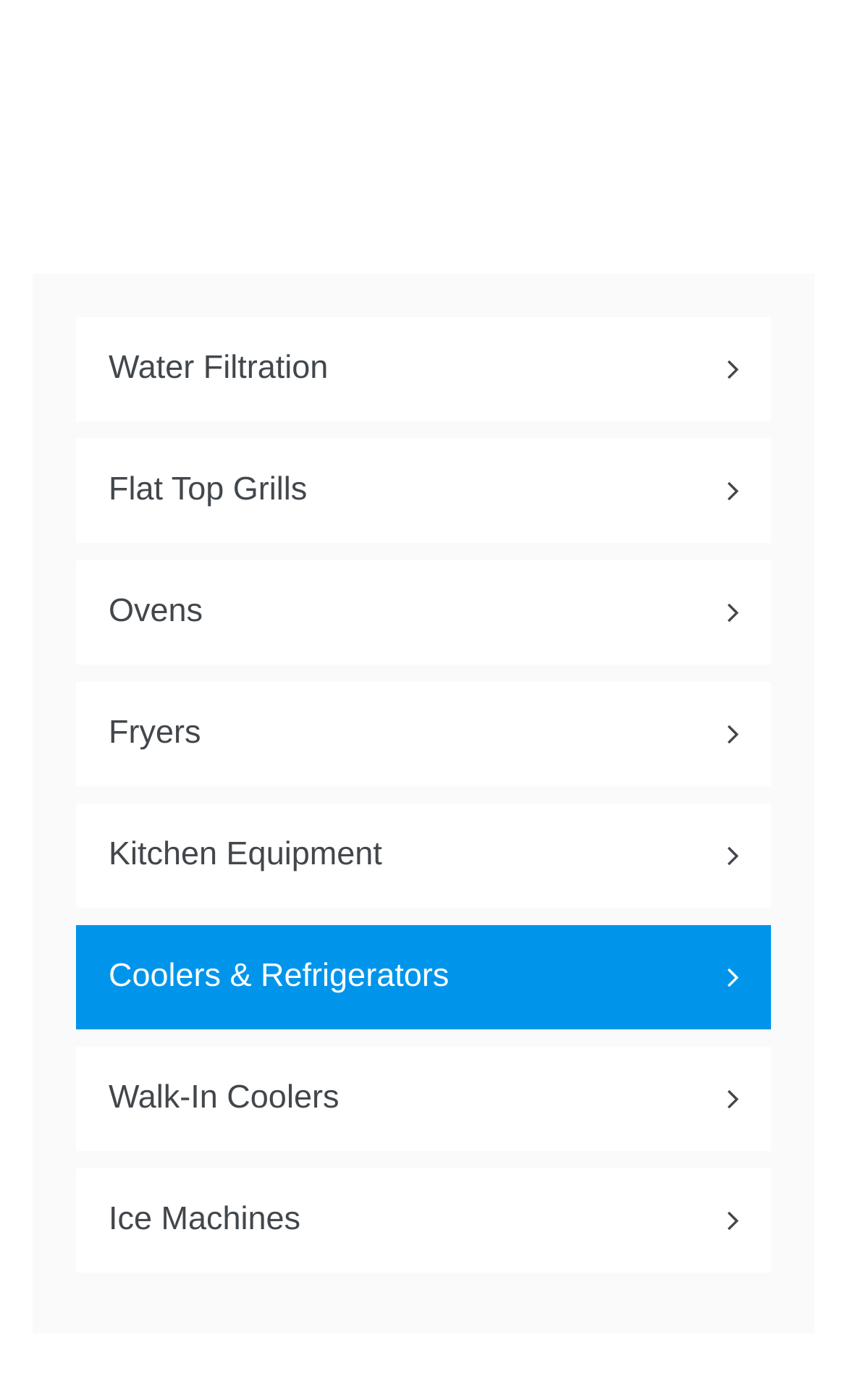How many types of coolers are available?
From the screenshot, supply a one-word or short-phrase answer.

Two